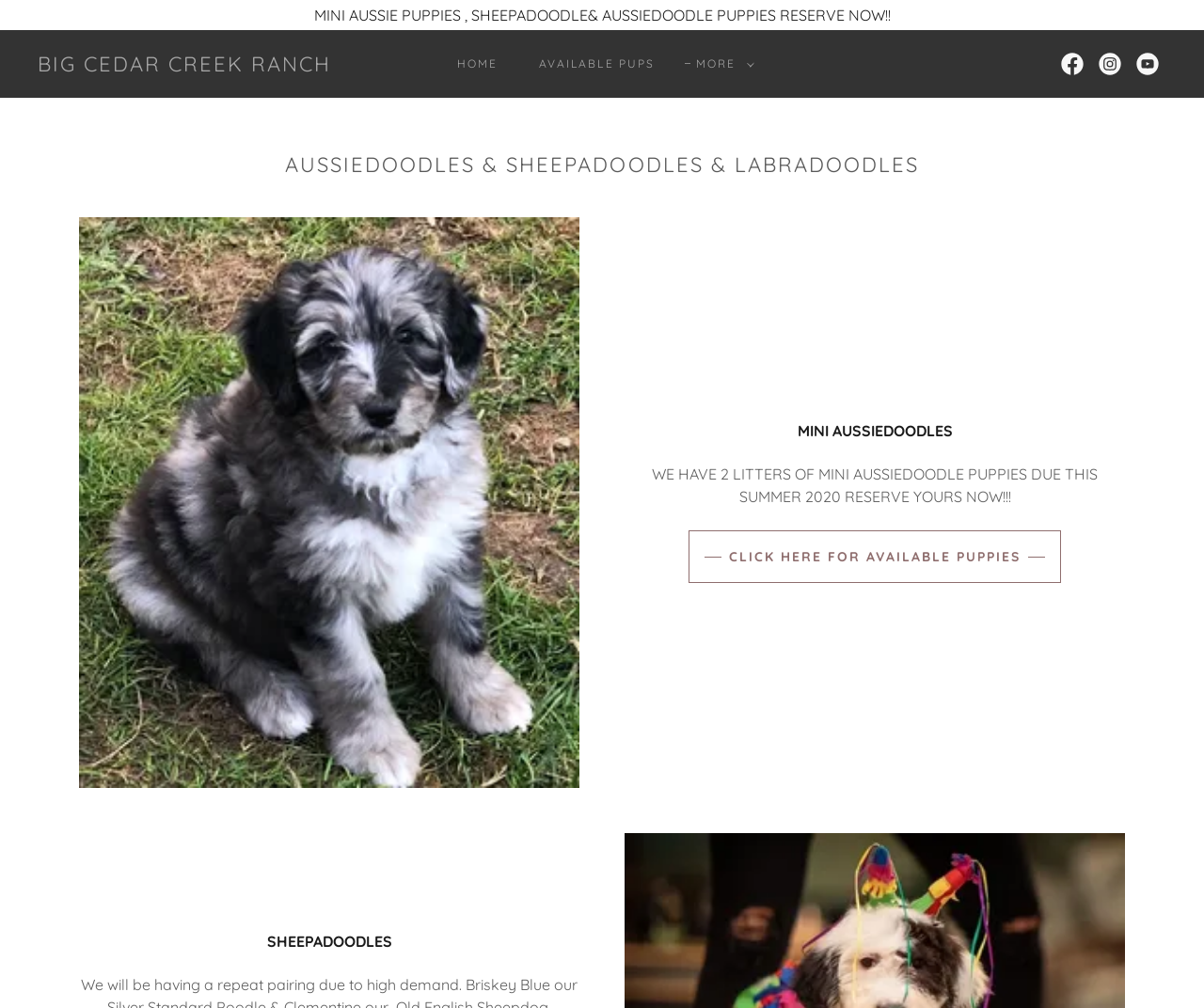Provide the bounding box for the UI element matching this description: "More".

[0.568, 0.052, 0.629, 0.075]